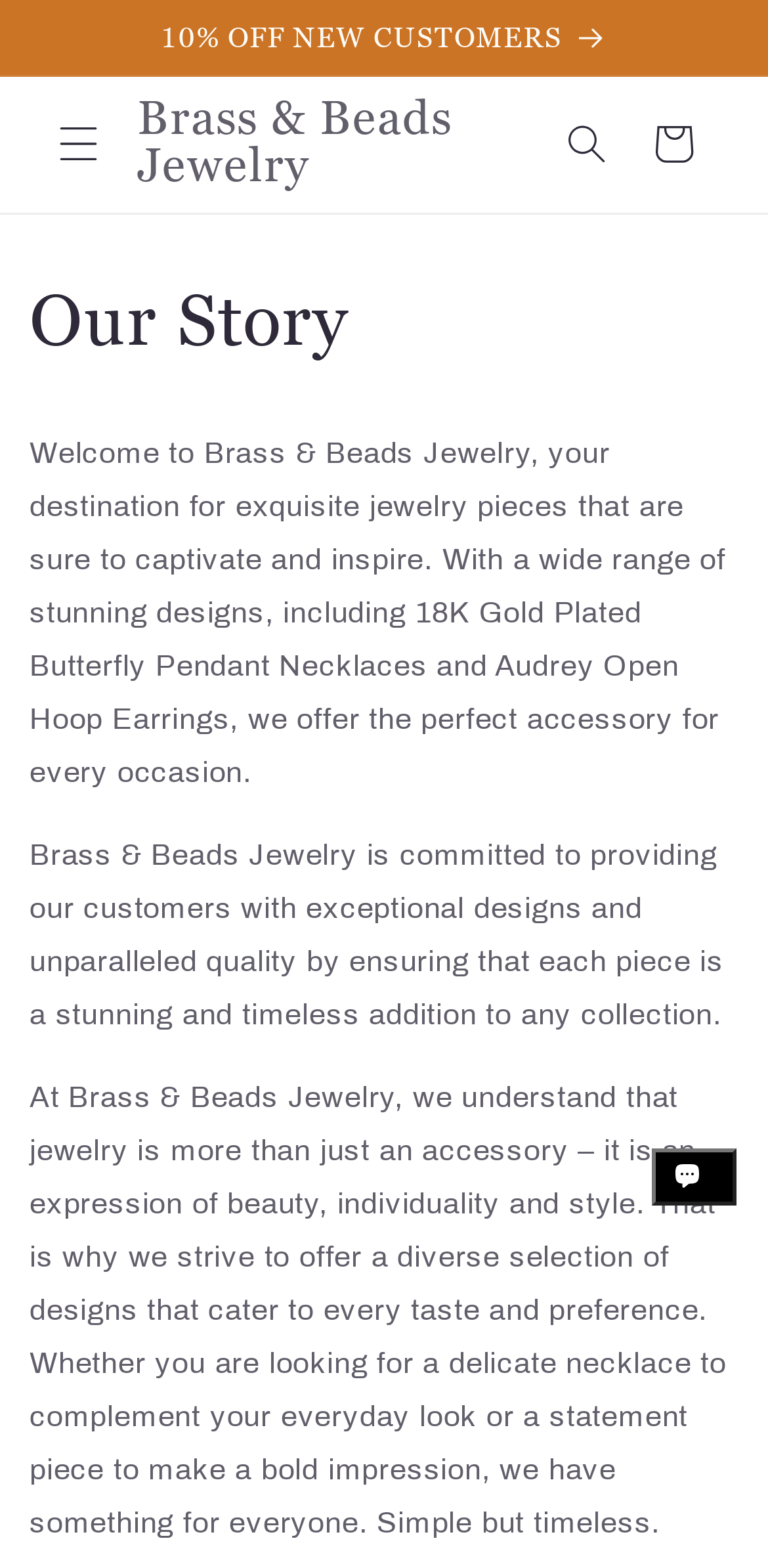Please determine the bounding box coordinates for the UI element described here. Use the format (top-left x, top-left y, bottom-right x, bottom-right y) with values bounded between 0 and 1: Cart

[0.821, 0.063, 0.933, 0.119]